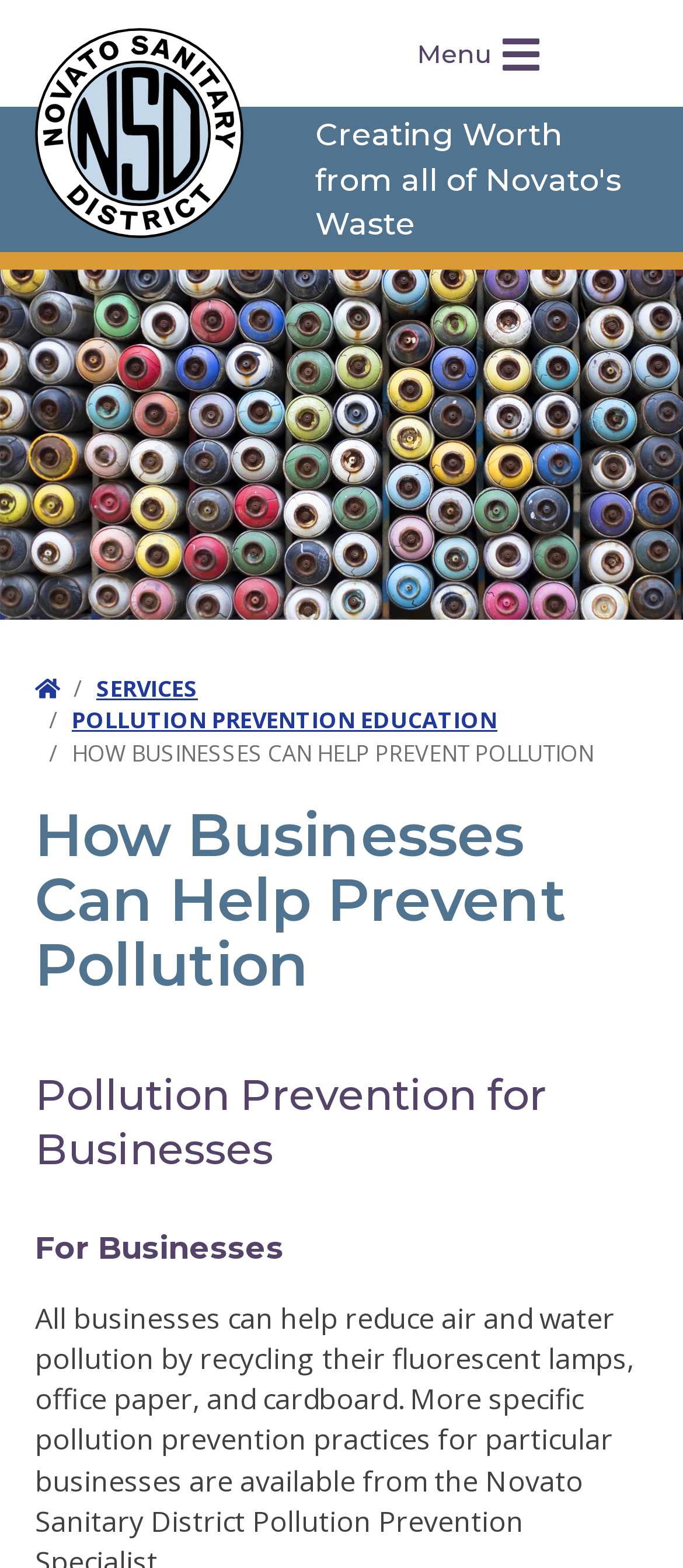Identify the text that serves as the heading for the webpage and generate it.

How Businesses Can Help Prevent Pollution